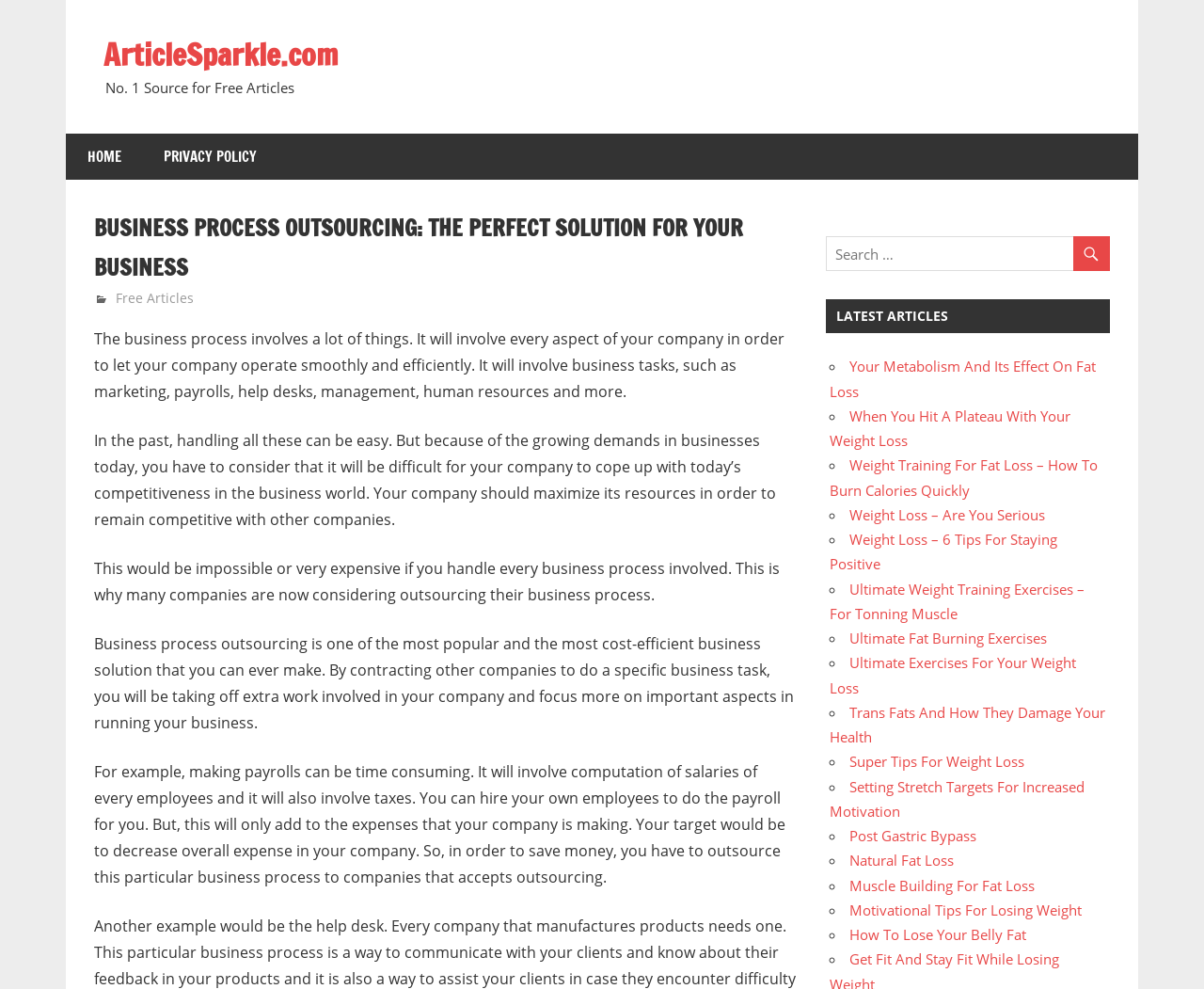Present a detailed account of what is displayed on the webpage.

The webpage is about Business Process Outsourcing, with the main article titled "Business Process Outsourcing: The Perfect Solution for Your Business". At the top, there is a link to "ArticleSparkle.com" and a static text "No. 1 Source for Free Articles". Below this, there are navigation links to "HOME" and "PRIVACY POLICY".

The main article is divided into several paragraphs, which discuss the importance of business process outsourcing in today's competitive business world. The text explains that handling all business tasks in-house can be difficult and expensive, and outsourcing specific tasks can help companies save money and focus on core aspects of their business.

On the right side of the page, there is a search box with a magnifying glass icon. Below this, there is a heading "LATEST ARTICLES" followed by a list of 15 article links, each preceded by a bullet point. The article titles are related to weight loss and fitness, such as "Your Metabolism And Its Effect On Fat Loss", "Weight Training For Fat Loss – How To Burn Calories Quickly", and "Ultimate Fat Burning Exercises".

Overall, the webpage has a simple layout with a focus on the main article and a list of related articles on the side.